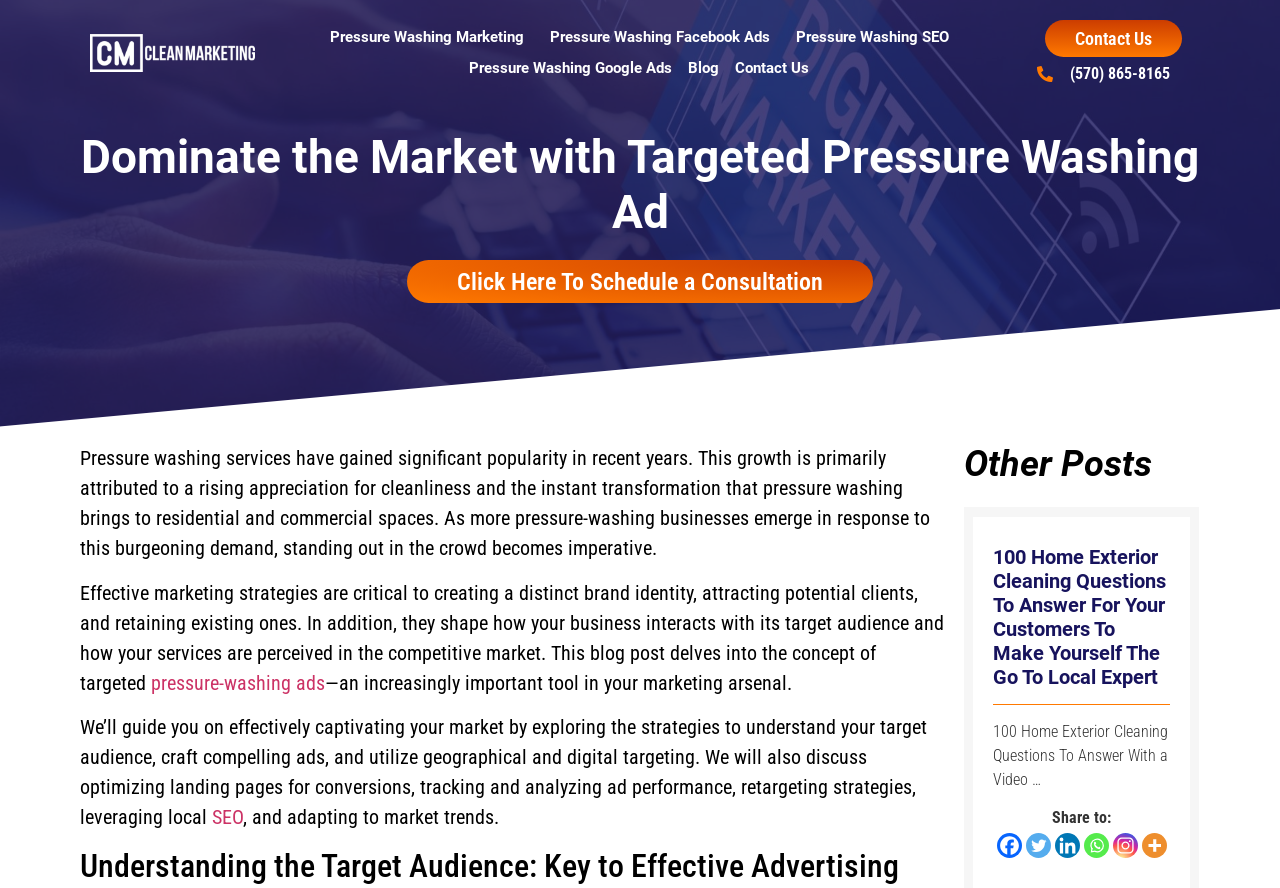Your task is to find and give the main heading text of the webpage.

Dominate the Market with Targeted Pressure Washing Ad